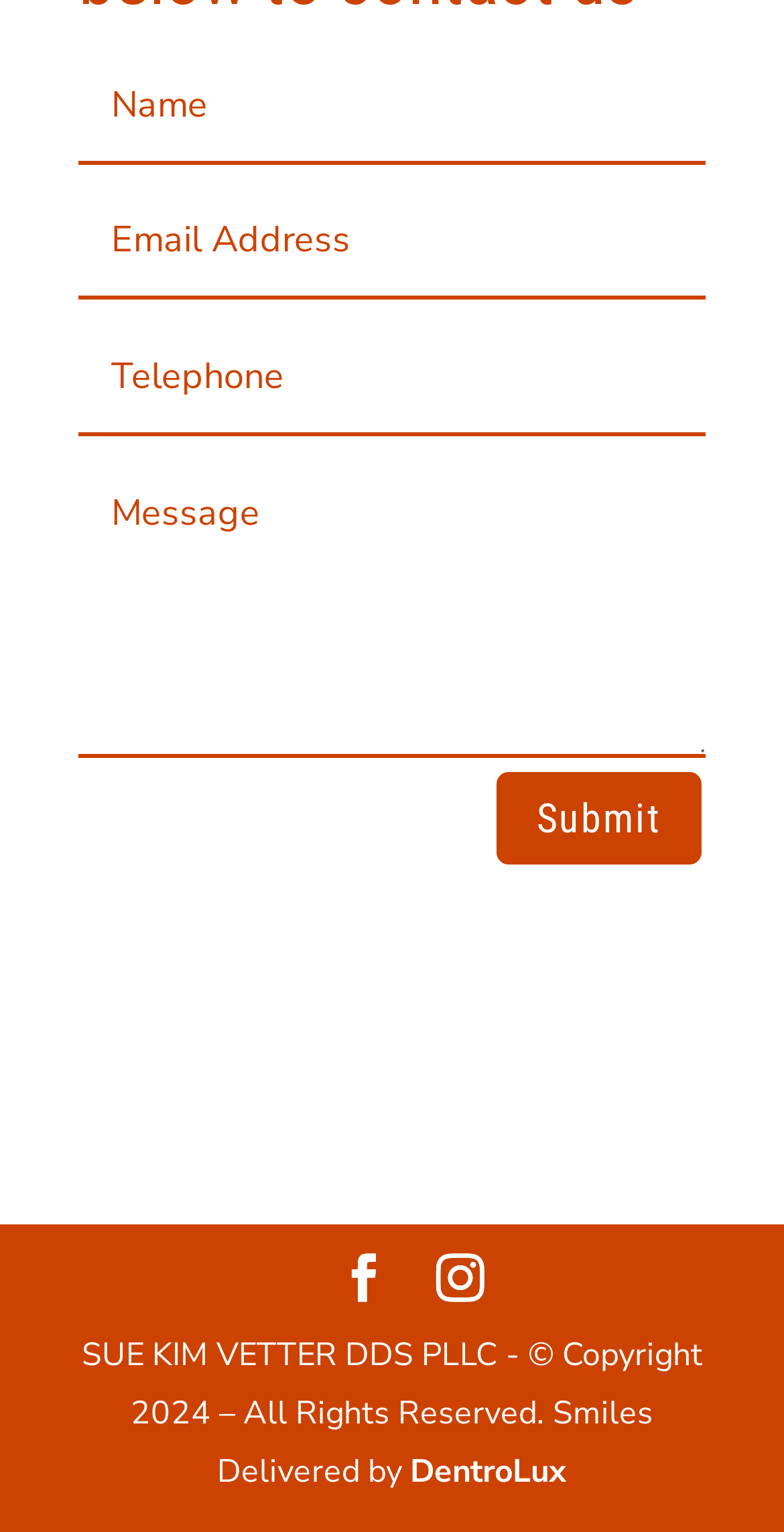Identify the bounding box coordinates necessary to click and complete the given instruction: "Enter text in the first field".

[0.101, 0.031, 0.9, 0.107]